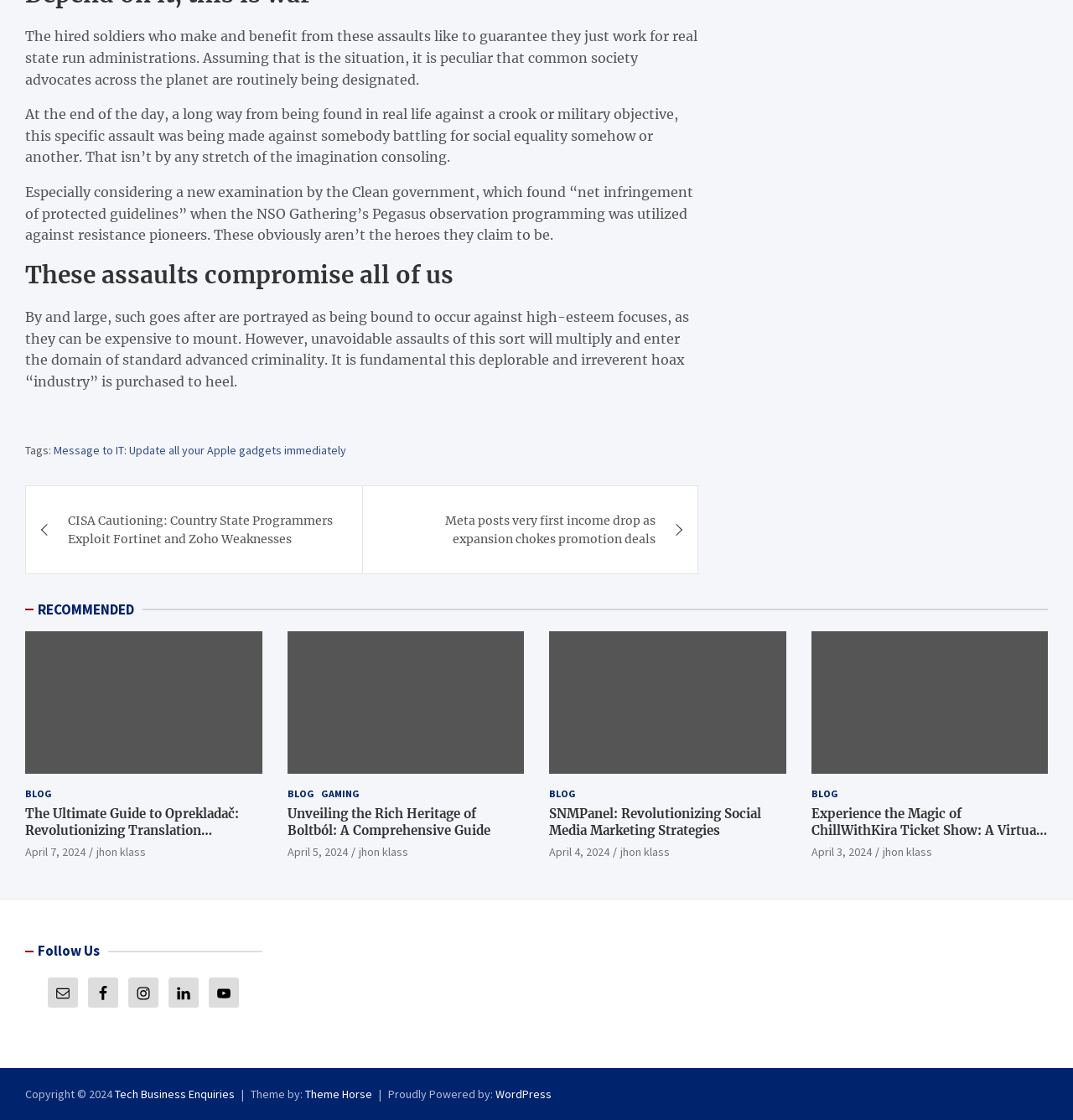What is the theme of the webpage?
Please elaborate on the answer to the question with detailed information.

Based on the content and structure of the webpage, it appears to be a tech-related blog, with articles and posts about various topics, including social equality, technology, and gaming.